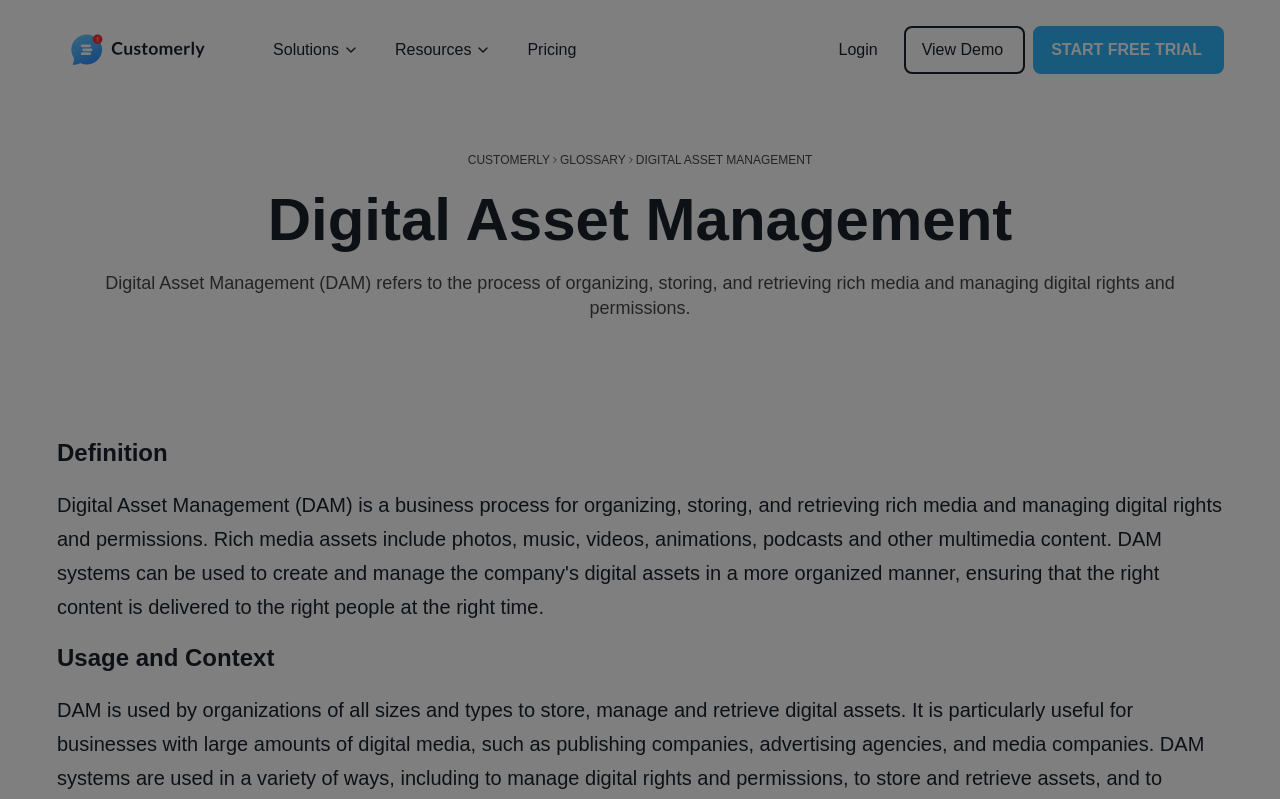Can you locate the main headline on this webpage and provide its text content?

Digital Asset Management